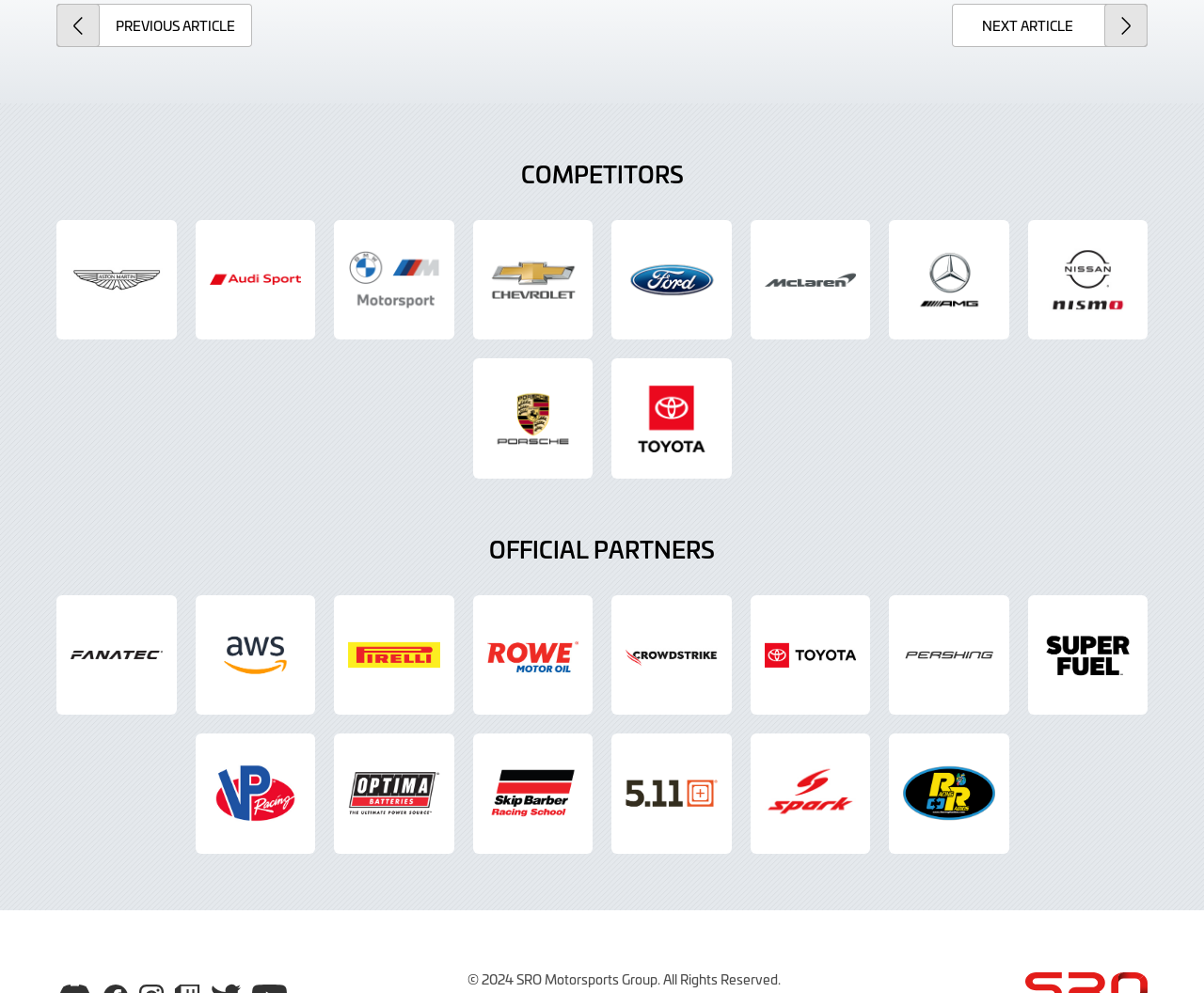Please find the bounding box coordinates (top-left x, top-left y, bottom-right x, bottom-right y) in the screenshot for the UI element described as follows: title="Fanatec"

[0.047, 0.599, 0.146, 0.72]